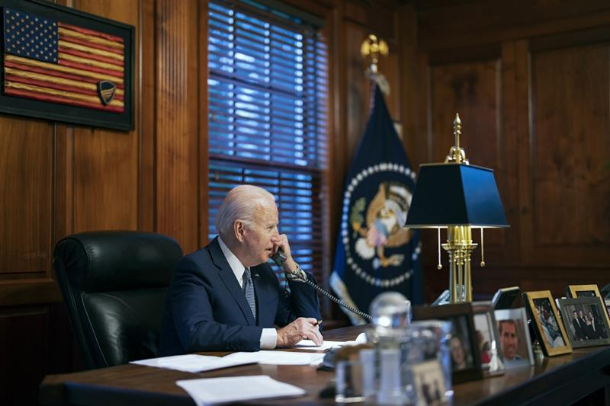Break down the image and provide a full description, noting any significant aspects.

In this image, President Joe Biden is captured in a moment of focused communication, speaking on the phone from his private residence in Wilmington, Delaware. The scene is set in a warmly lit, wood-paneled office decorated with both personal and official elements. Behind him, partially closed window blinds offer a glimpse of natural light filtering into the room.

To his left, an American flag is prominently displayed, symbolizing the nation he leads, while the presidential seal can be seen on the right, reinforcing the authority of his office. On his desk, various framed photographs of family and colleagues provide a personal touch to the professional environment. A stylish desk lamp illuminates the workspace, where we also see documents and a glass of water, indicating the responsibilities he manages.

This image illustrates Biden's engagement in crucial discussions, reflecting both the pressures and the intimacy of a leader working from the comfort of home.